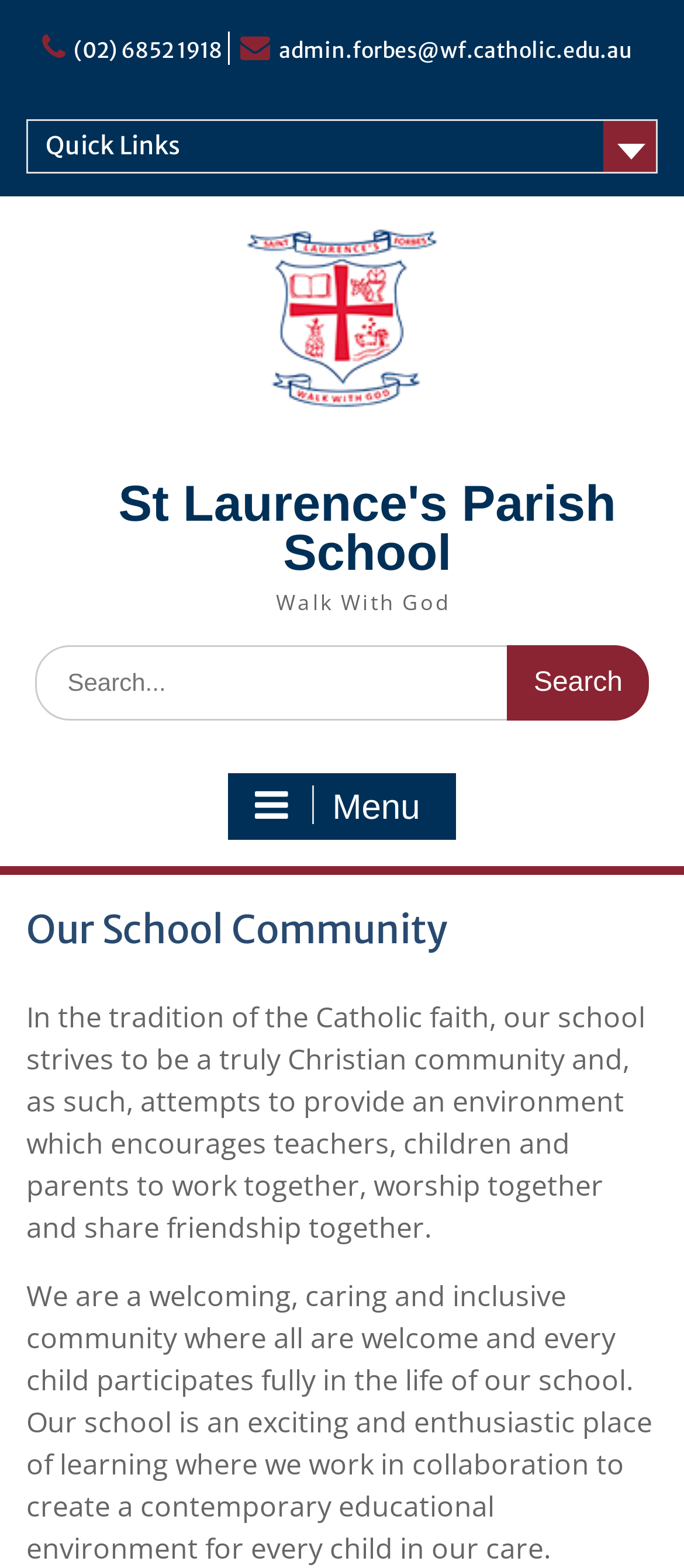Provide the bounding box coordinates of the HTML element described by the text: "parent_node: Search for: value="Search"".

[0.742, 0.411, 0.949, 0.459]